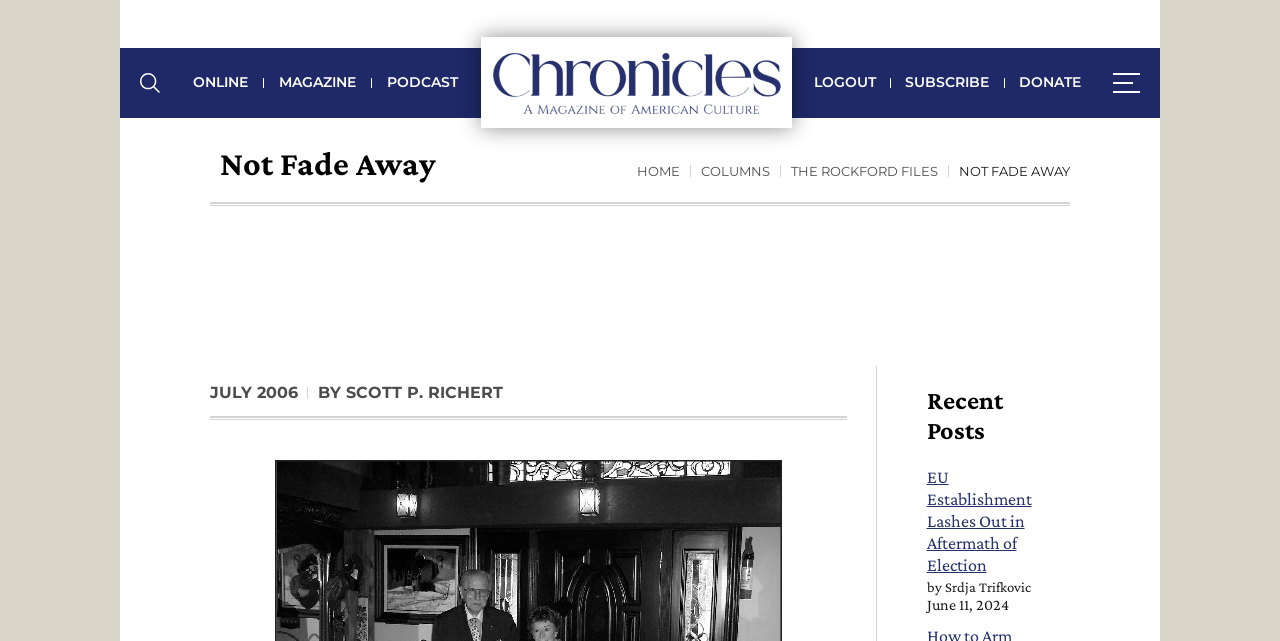Identify the bounding box coordinates of the element that should be clicked to fulfill this task: "Go to online section". The coordinates should be provided as four float numbers between 0 and 1, i.e., [left, top, right, bottom].

[0.15, 0.112, 0.193, 0.145]